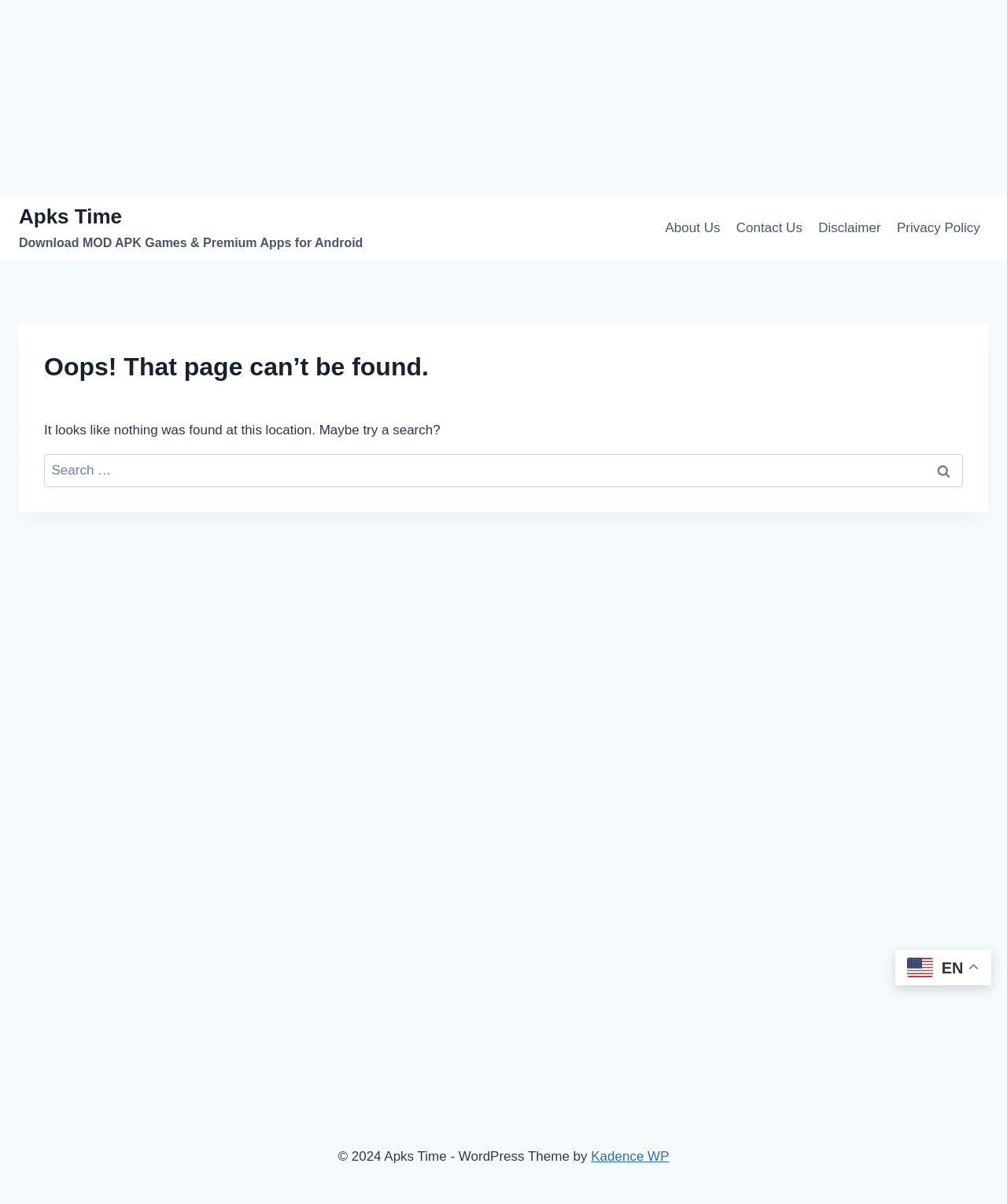Provide a brief response in the form of a single word or phrase:
What is the language of the webpage?

English